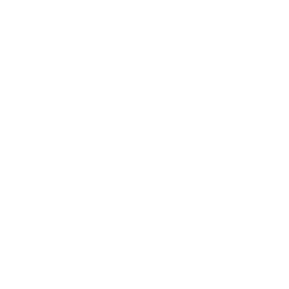Please provide a brief answer to the following inquiry using a single word or phrase:
What is the purpose of AROGYAM AYURVEDM Thyro Wel?

Support thyroid hormone function